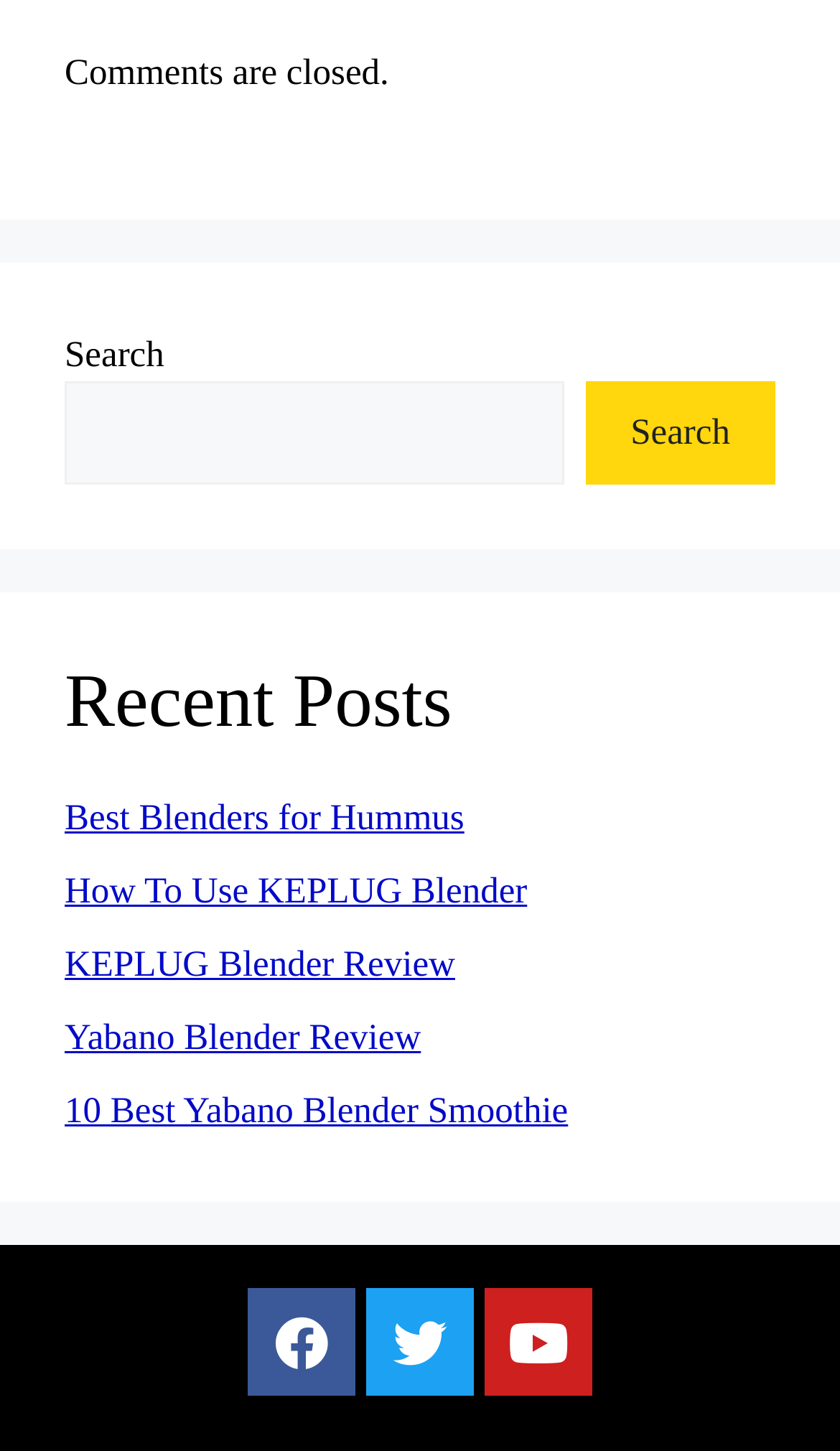Is it possible to leave a comment on the webpage? Examine the screenshot and reply using just one word or a brief phrase.

No